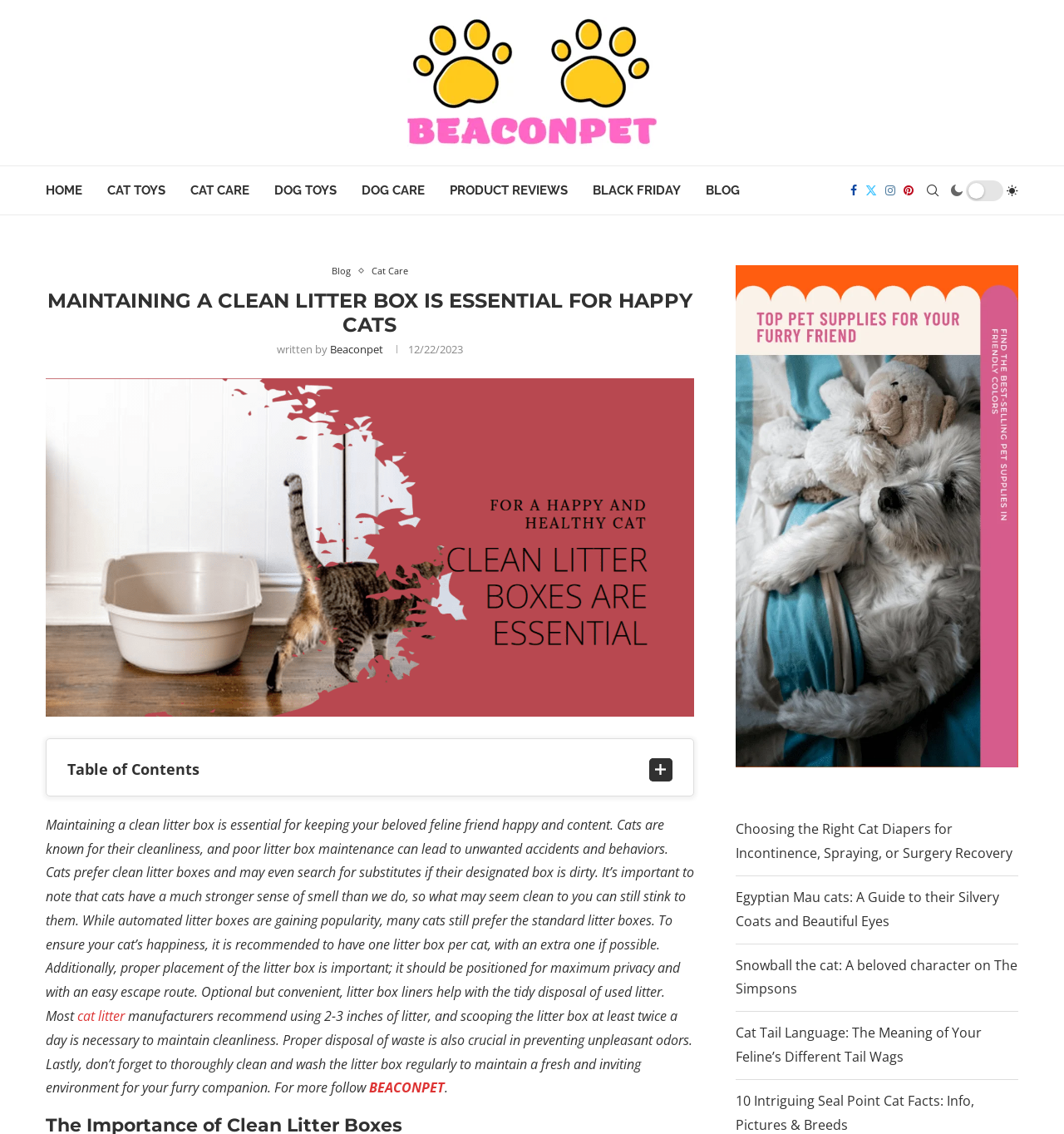Find the bounding box coordinates of the element you need to click on to perform this action: 'Explore the 'Cat Tail Language' article'. The coordinates should be represented by four float values between 0 and 1, in the format [left, top, right, bottom].

[0.691, 0.903, 0.923, 0.94]